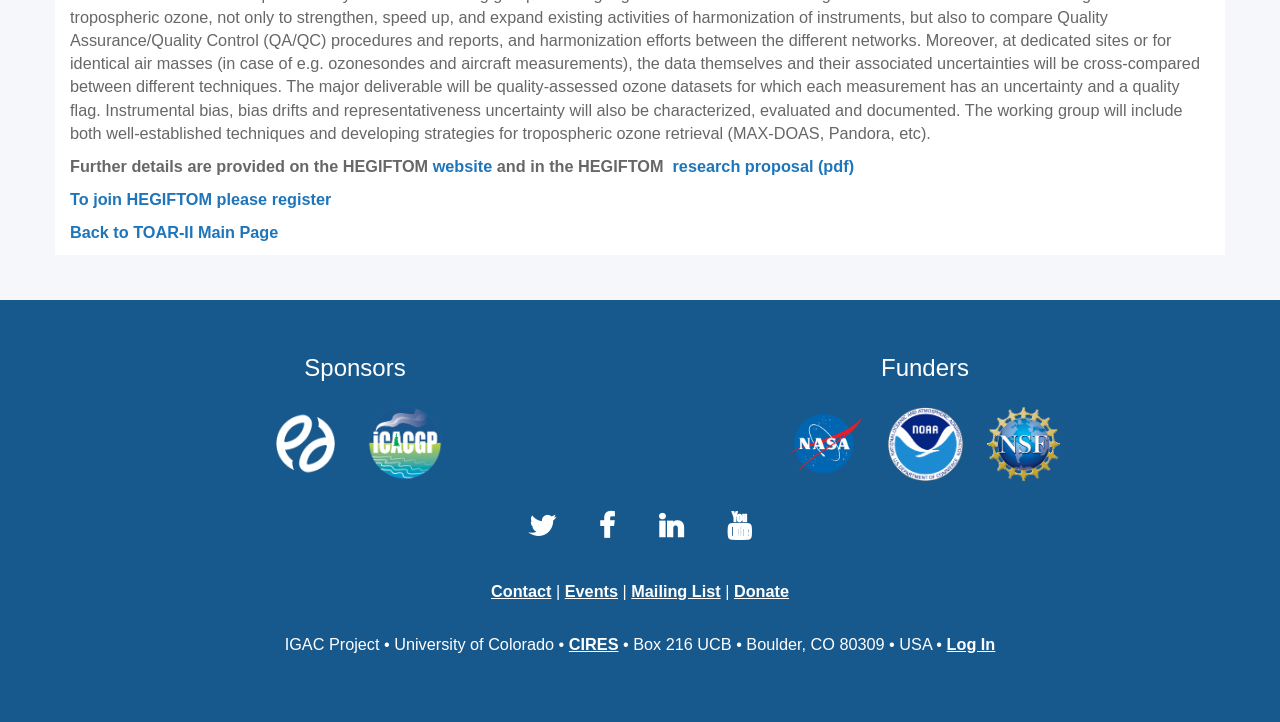Locate the bounding box of the UI element described in the following text: "Back to TOAR-II Main Page".

[0.055, 0.31, 0.217, 0.334]